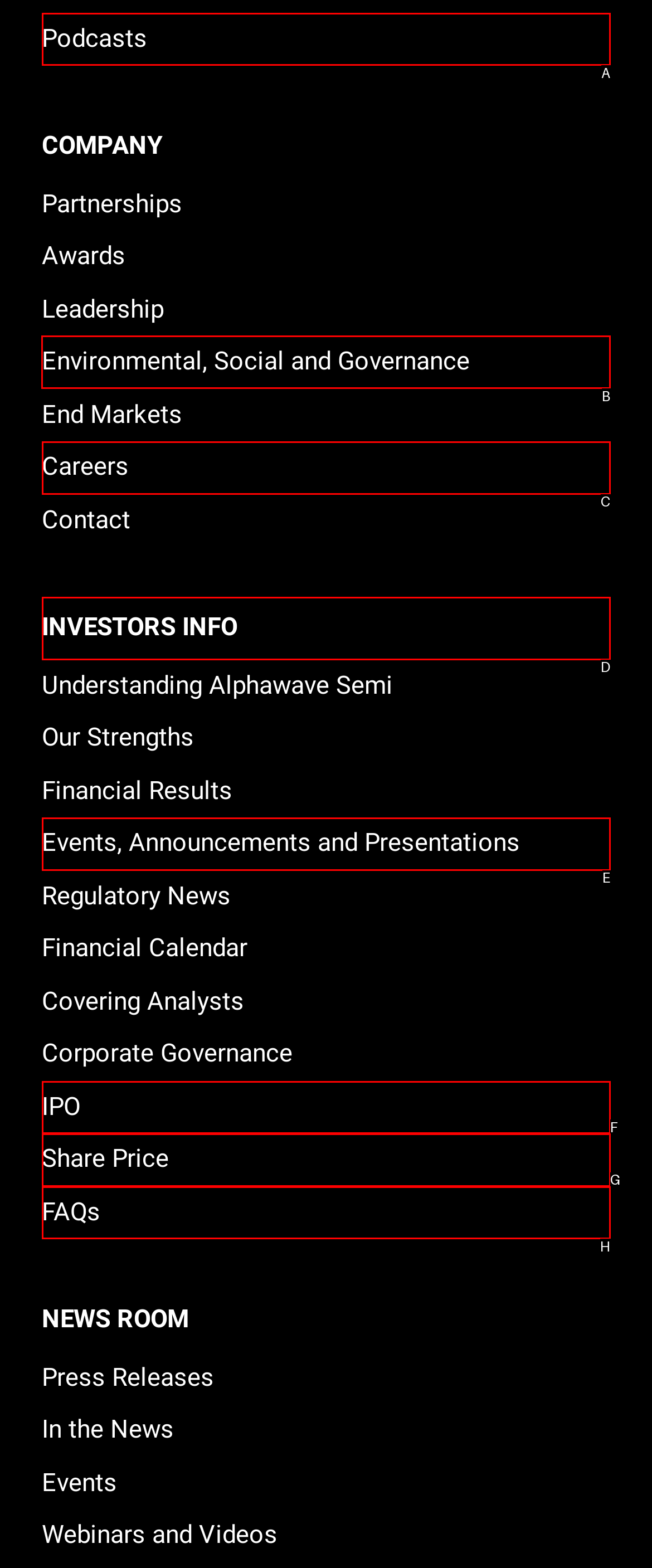Select the appropriate HTML element that needs to be clicked to execute the following task: Learn about environmental, social and governance. Respond with the letter of the option.

B